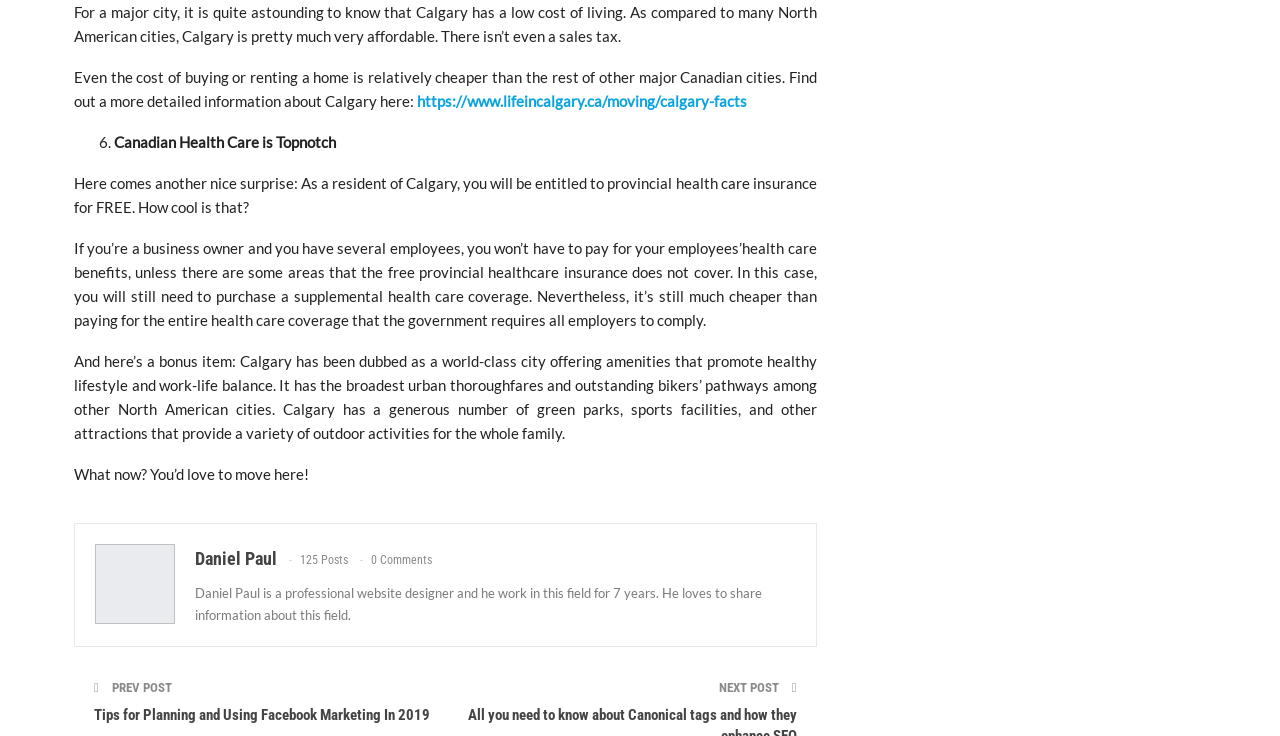Identify the bounding box coordinates for the UI element described as follows: More from author. Use the format (top-left x, top-left y, bottom-right x, bottom-right y) and ensure all values are floating point numbers between 0 and 1.

[0.107, 0.171, 0.197, 0.194]